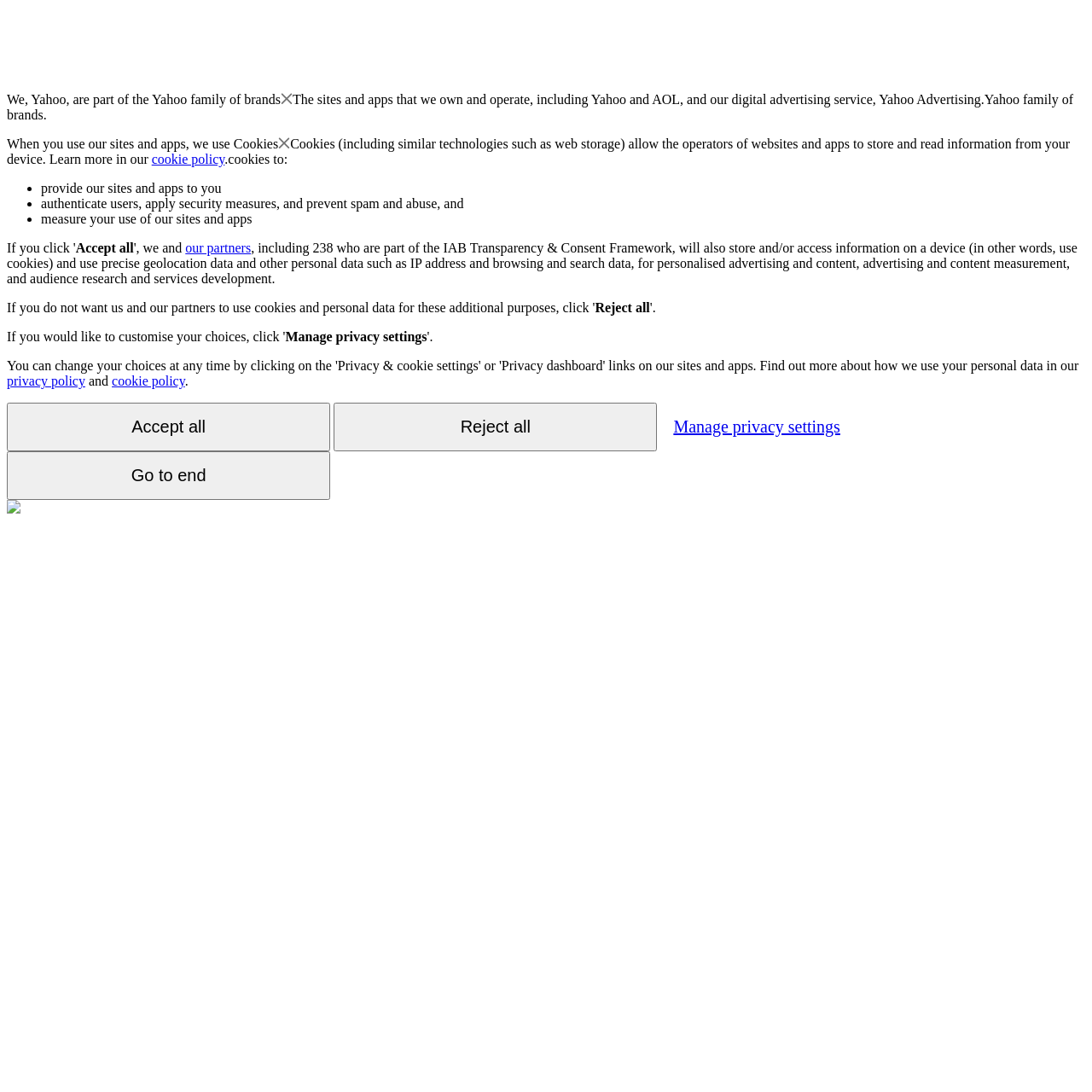How many partners are part of the IAB Transparency & Consent Framework?
From the details in the image, provide a complete and detailed answer to the question.

The webpage mentions that 'our partners, including 238 who are part of the IAB Transparency & Consent Framework, will also store and/or access information on a device'.